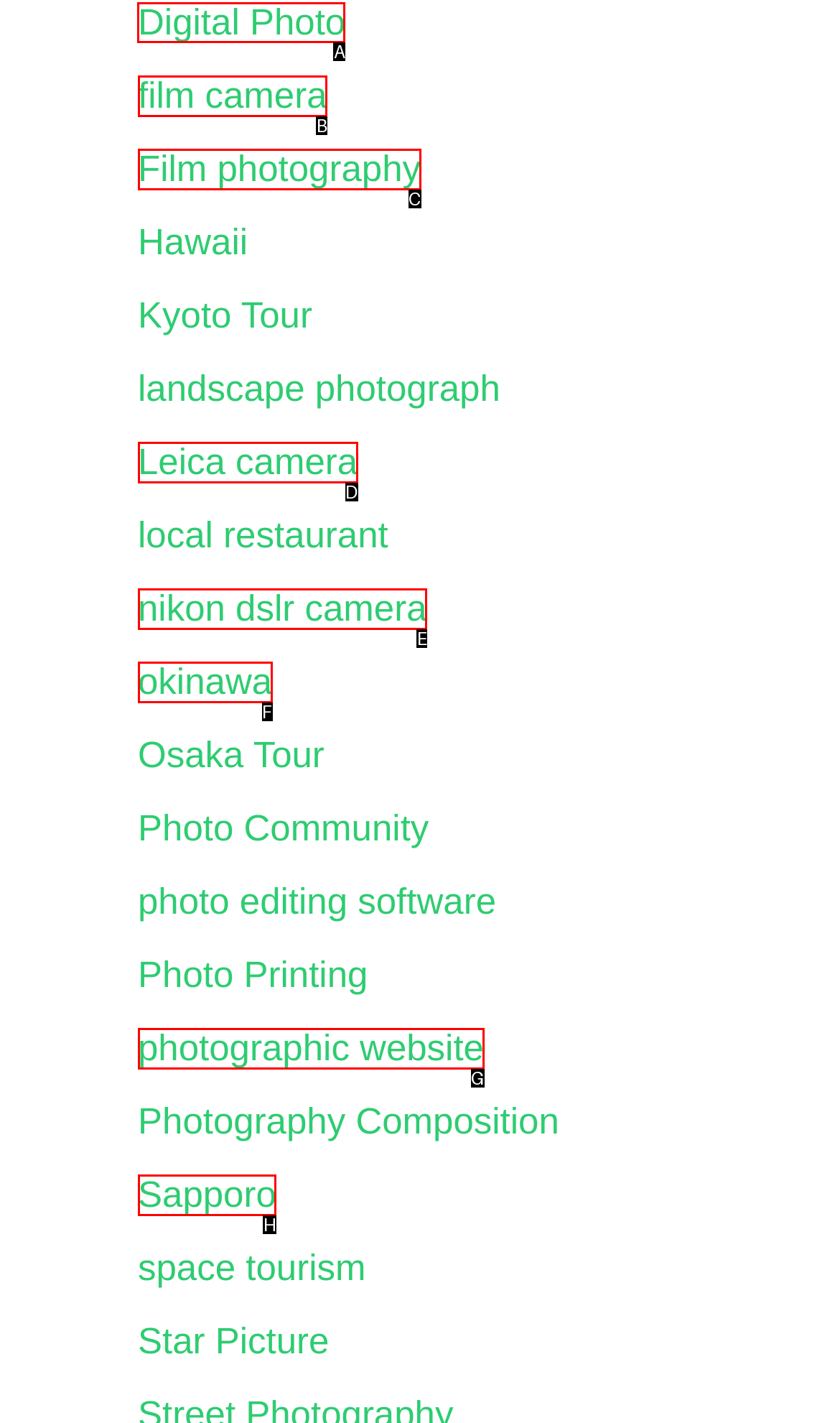Identify the correct choice to execute this task: click on Digital Photo
Respond with the letter corresponding to the right option from the available choices.

A